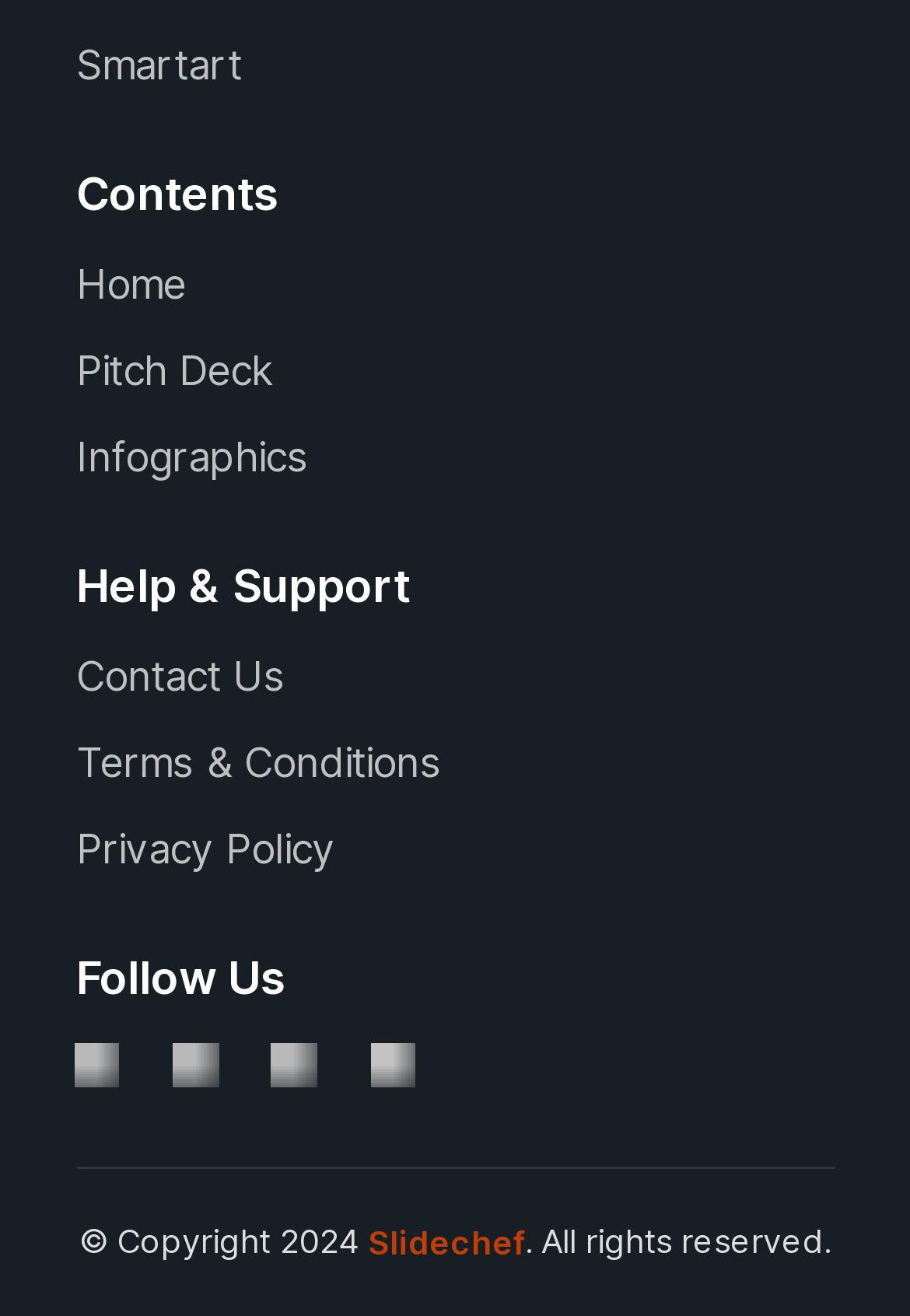Locate the bounding box coordinates of the element that needs to be clicked to carry out the instruction: "visit slidechef website". The coordinates should be given as four float numbers ranging from 0 to 1, i.e., [left, top, right, bottom].

[0.395, 0.886, 0.577, 0.958]